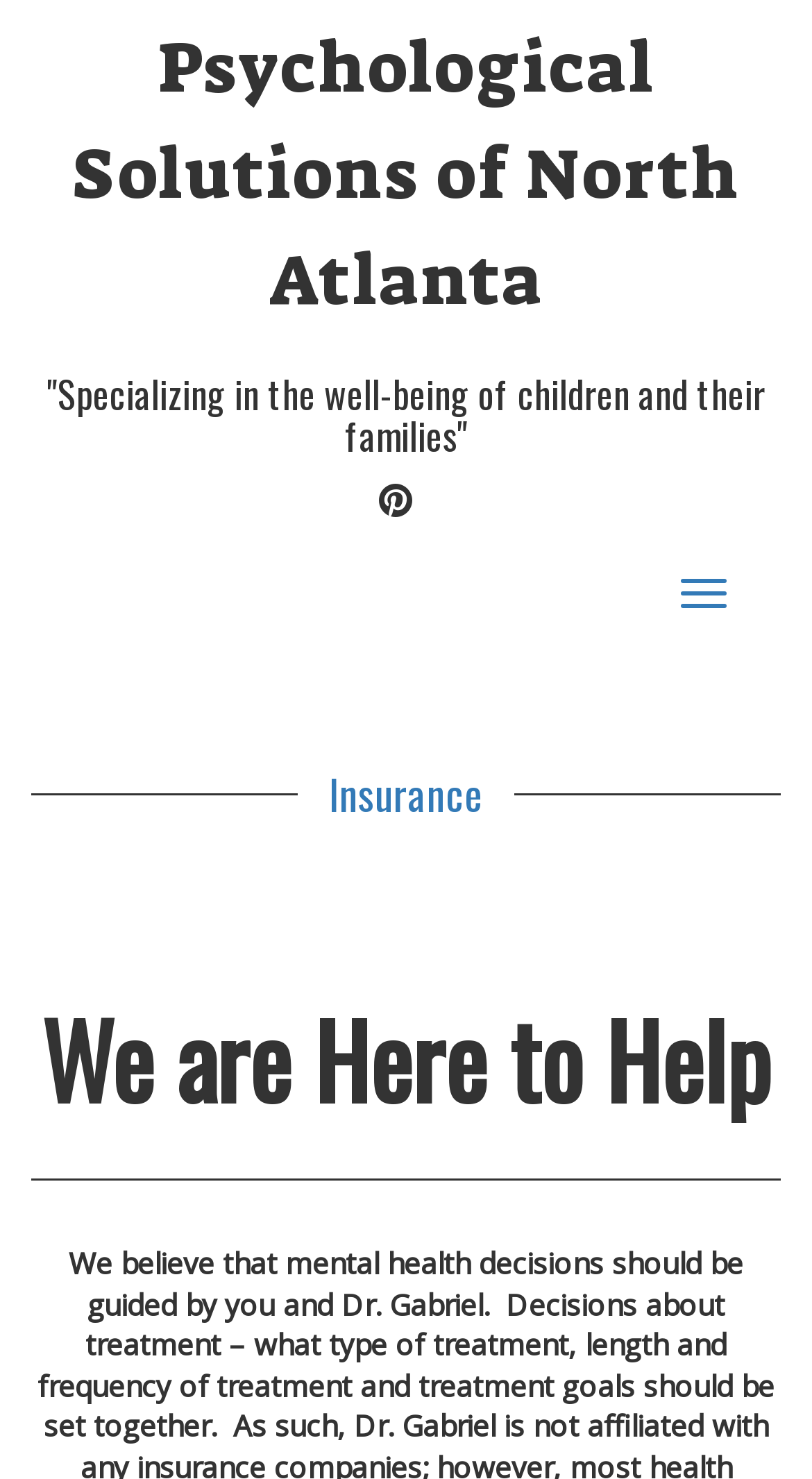What is the tone of the 'We are Here to Help' section?
Give a detailed explanation using the information visible in the image.

The tone of the 'We are Here to Help' section is supportive, as it implies that the website or its services are available to assist or provide help to its users.